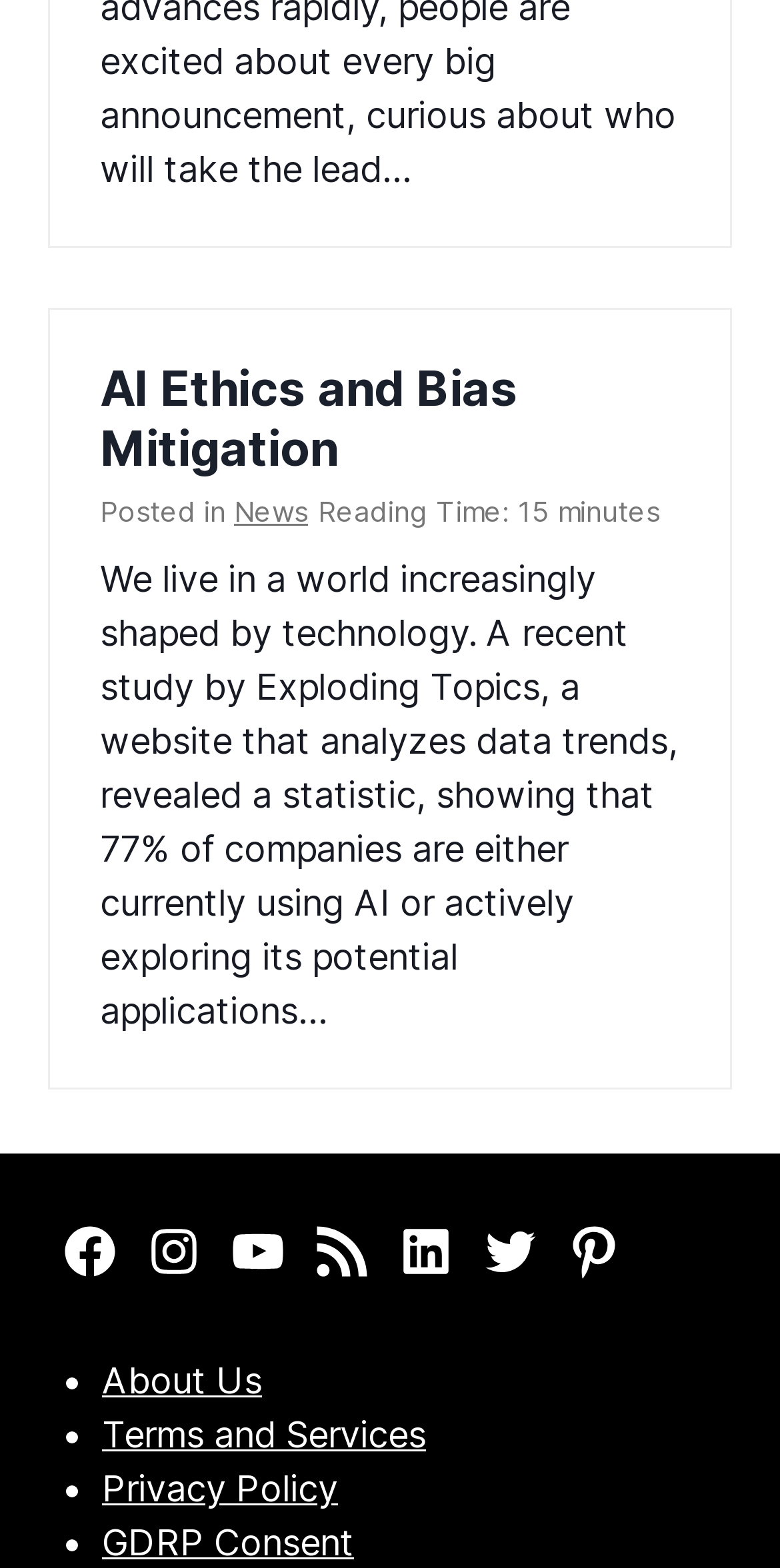What is the purpose of the link 'GDRP Consent'?
Provide an in-depth and detailed answer to the question.

The link 'GDRP Consent' is likely to provide a way for users to give their consent for the General Data Protection Regulation (GDRP), which is a regulation related to data privacy and protection.